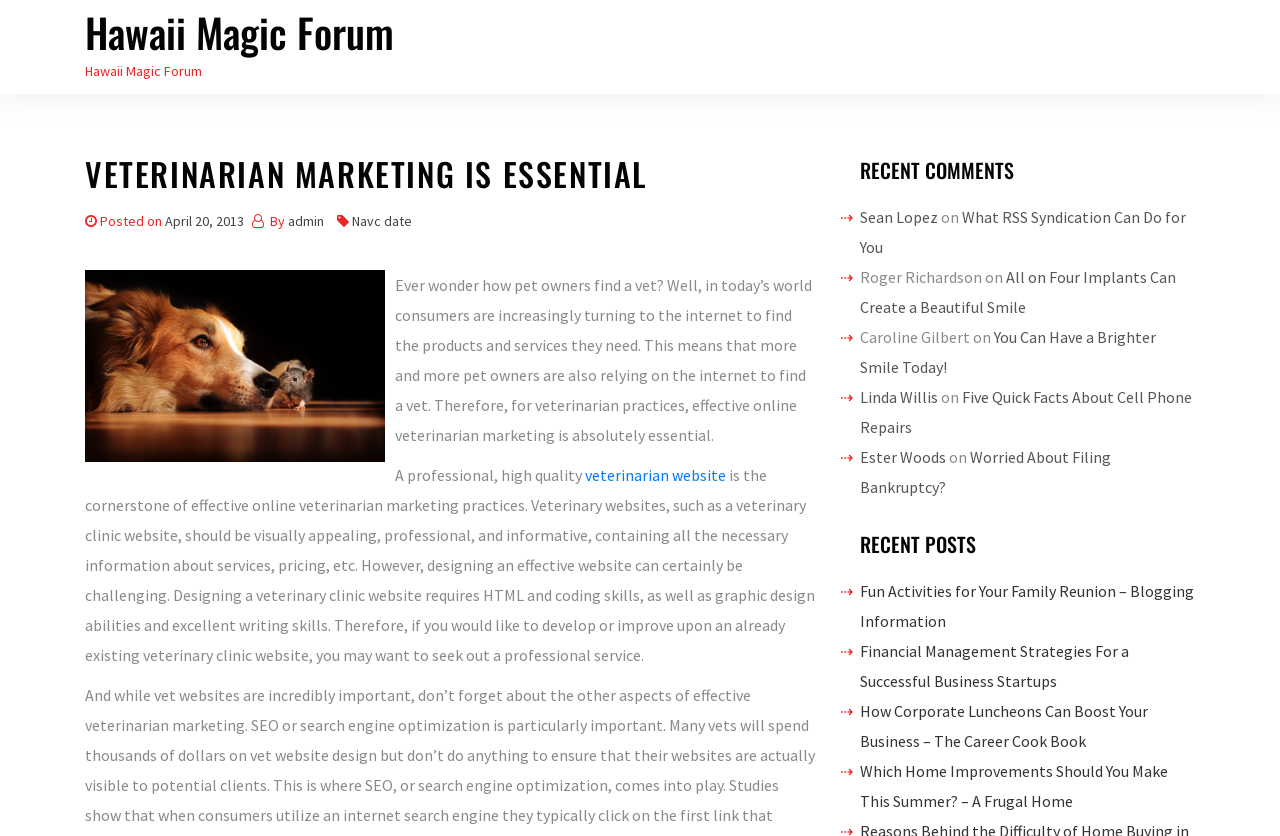Please determine the bounding box coordinates for the element that should be clicked to follow these instructions: "Click the 'Hawaii Magic Forum' link".

[0.066, 0.002, 0.308, 0.074]